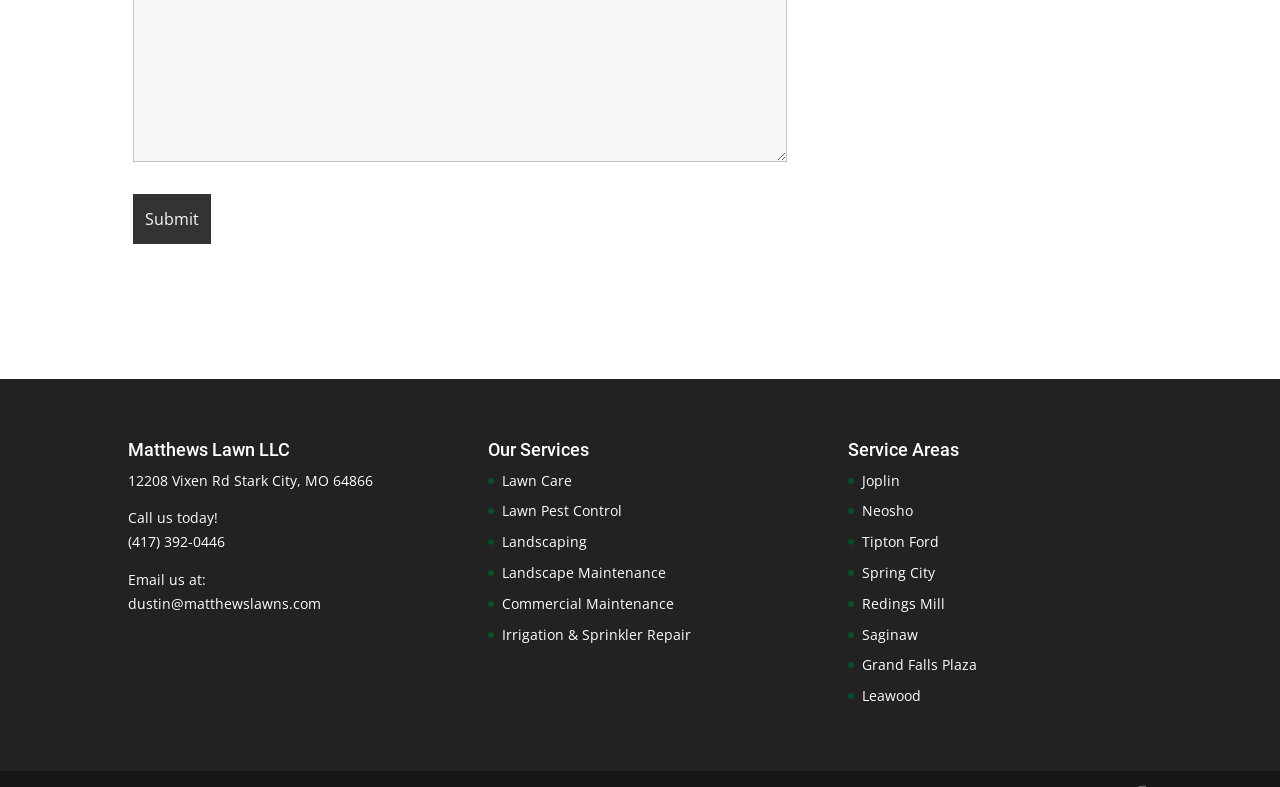Find and indicate the bounding box coordinates of the region you should select to follow the given instruction: "Send an email to dustin@matthewslawns.com".

[0.1, 0.754, 0.251, 0.779]